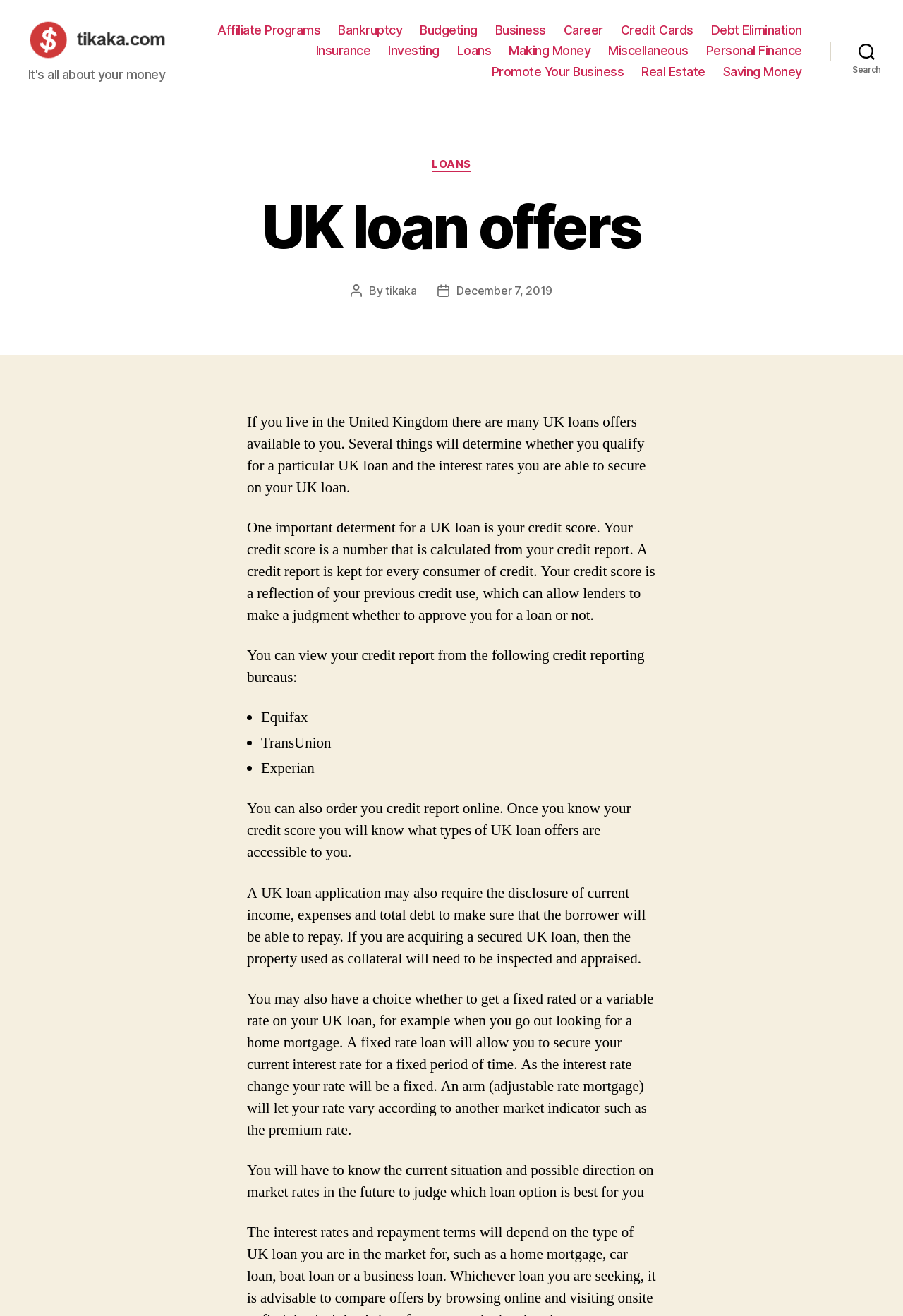Respond with a single word or phrase to the following question: What are the two types of interest rates mentioned on the webpage?

Fixed and variable